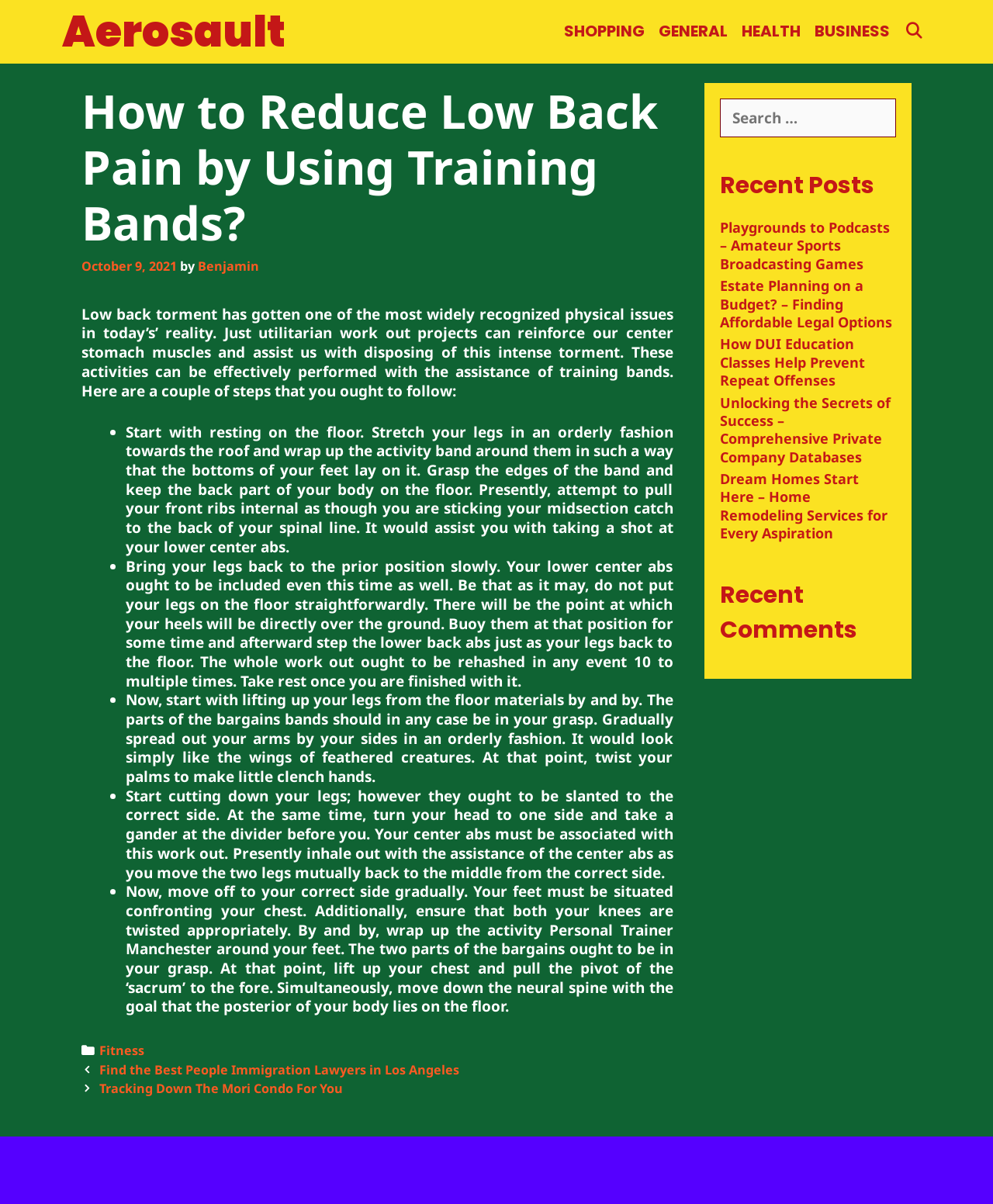Determine the bounding box coordinates of the region to click in order to accomplish the following instruction: "Click on the 'Aerosault' link". Provide the coordinates as four float numbers between 0 and 1, specifically [left, top, right, bottom].

[0.062, 0.001, 0.288, 0.051]